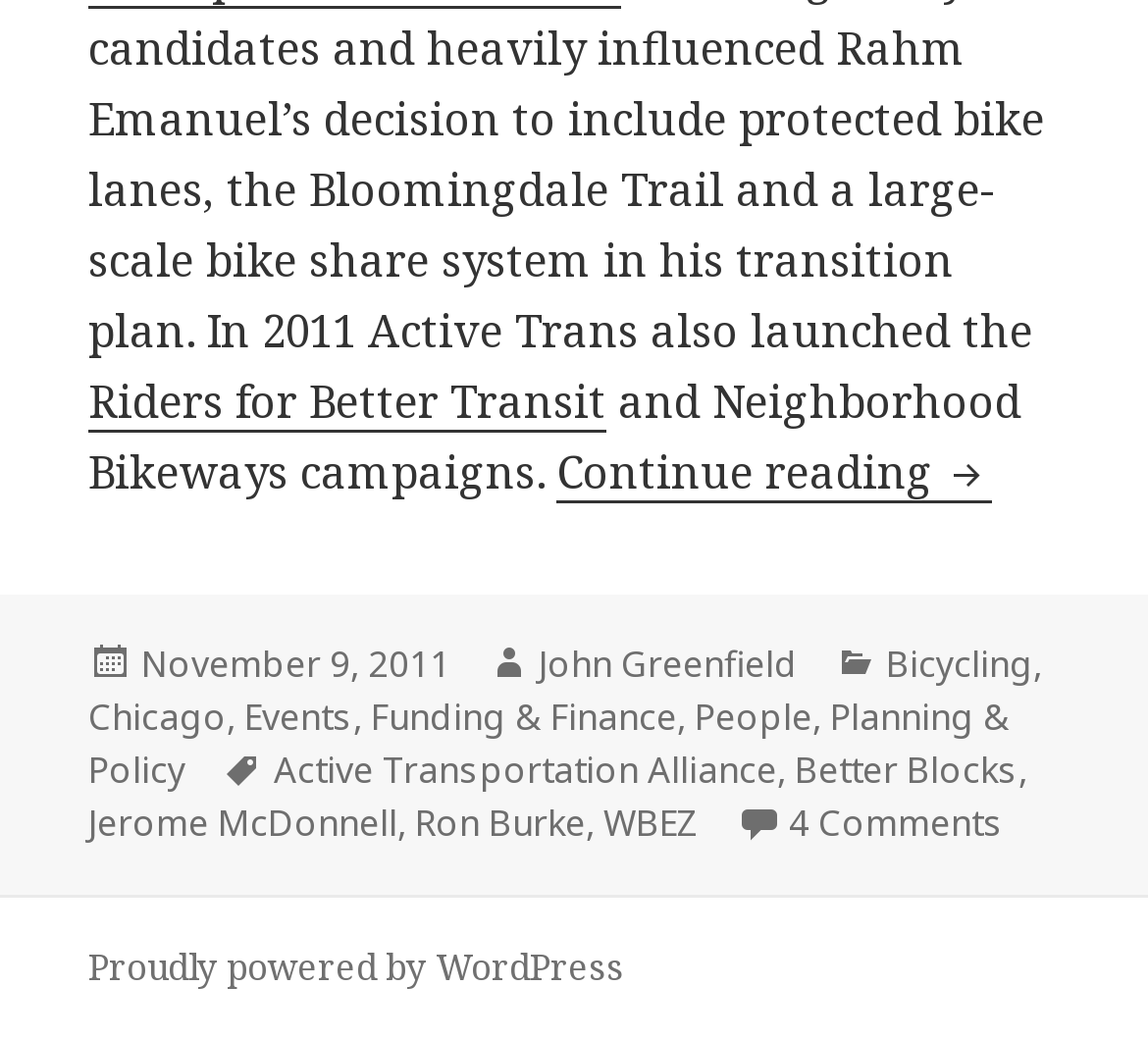How many categories are listed?
Answer the question using a single word or phrase, according to the image.

7